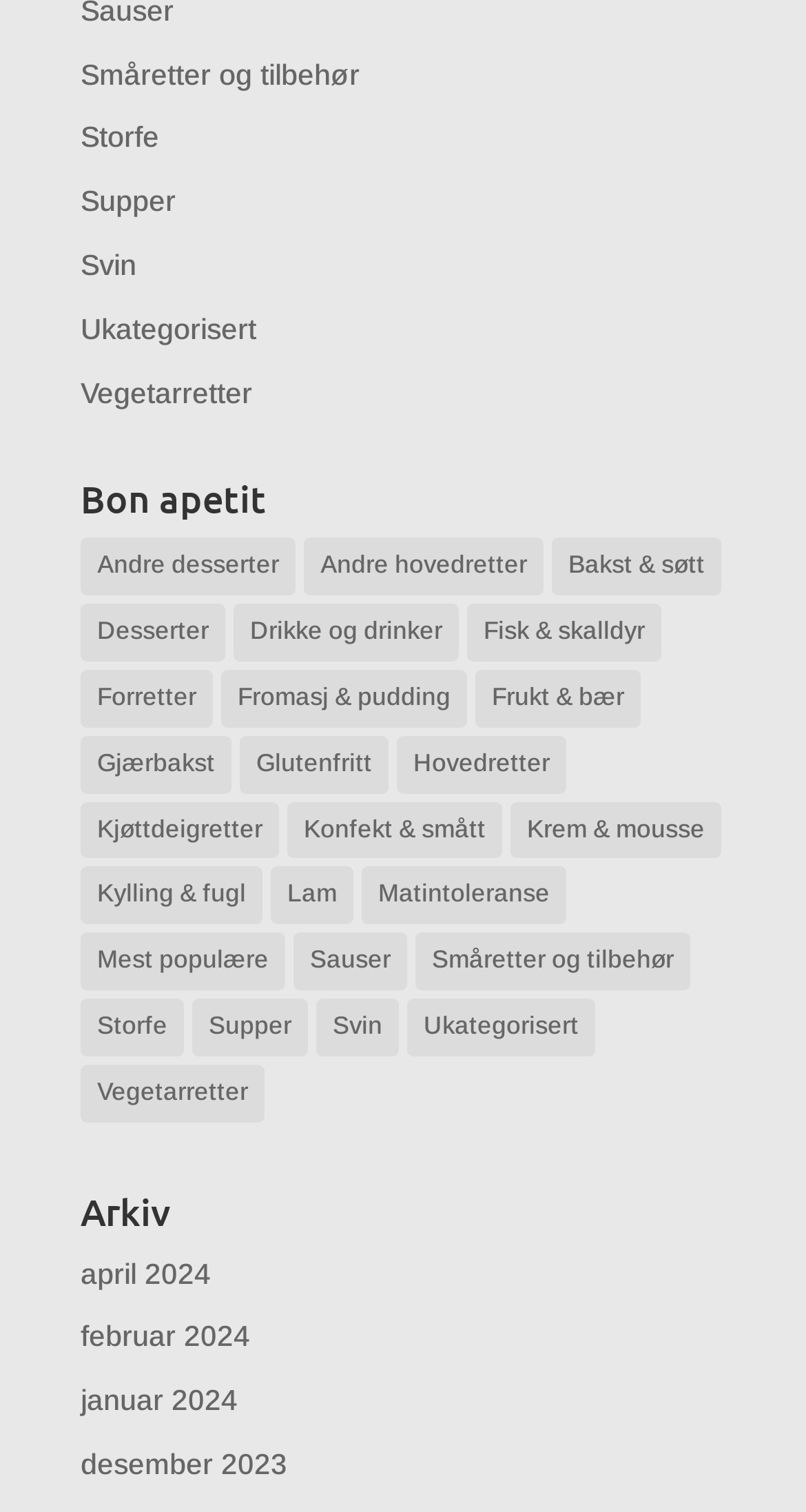Identify the bounding box coordinates for the element that needs to be clicked to fulfill this instruction: "View Andre desserter". Provide the coordinates in the format of four float numbers between 0 and 1: [left, top, right, bottom].

[0.1, 0.356, 0.367, 0.394]